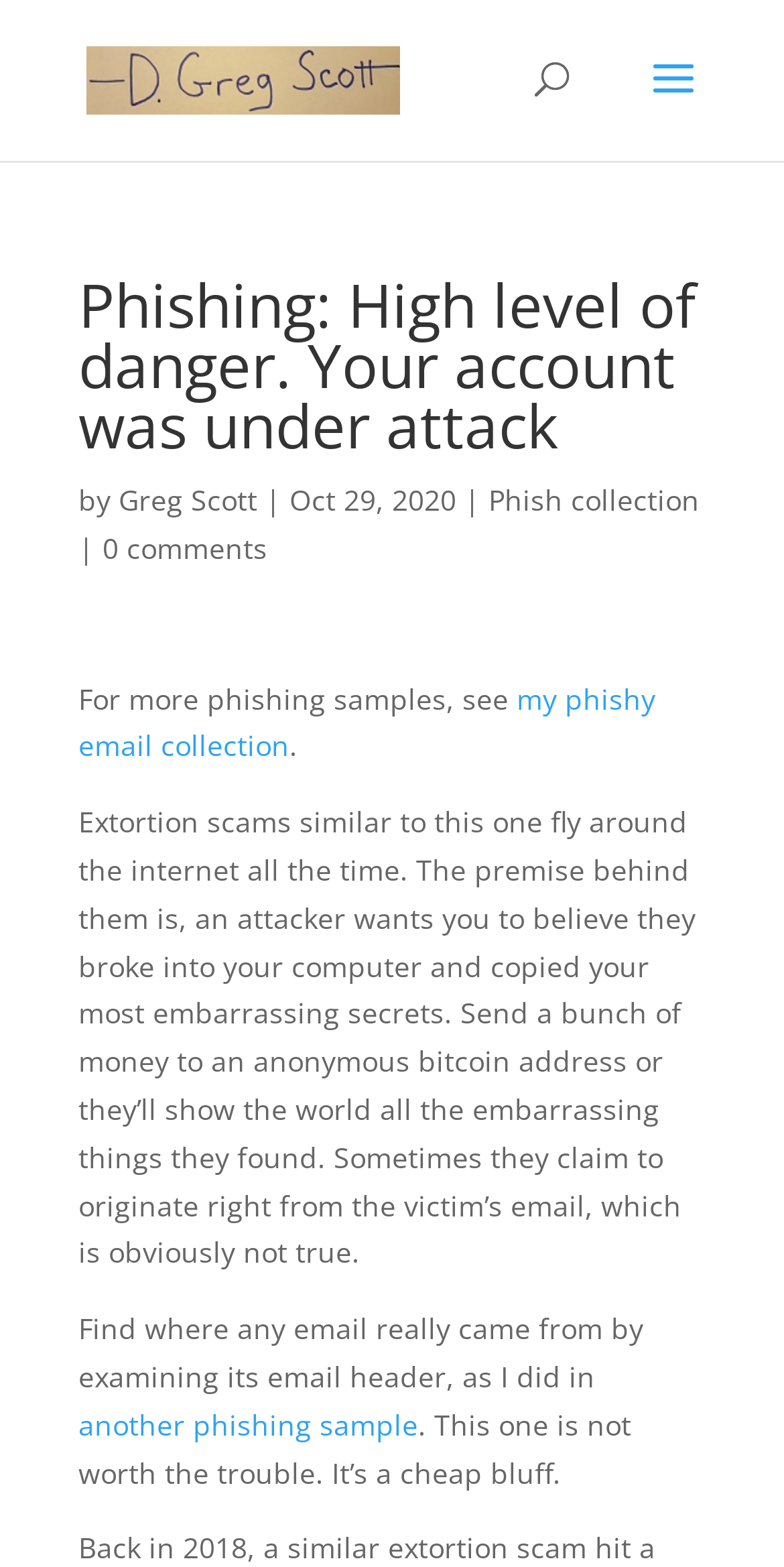What is the topic of the article?
Based on the image, answer the question with as much detail as possible.

The topic of the article can be inferred by reading the text, which discusses phishing and extortion scams, and how to identify them.